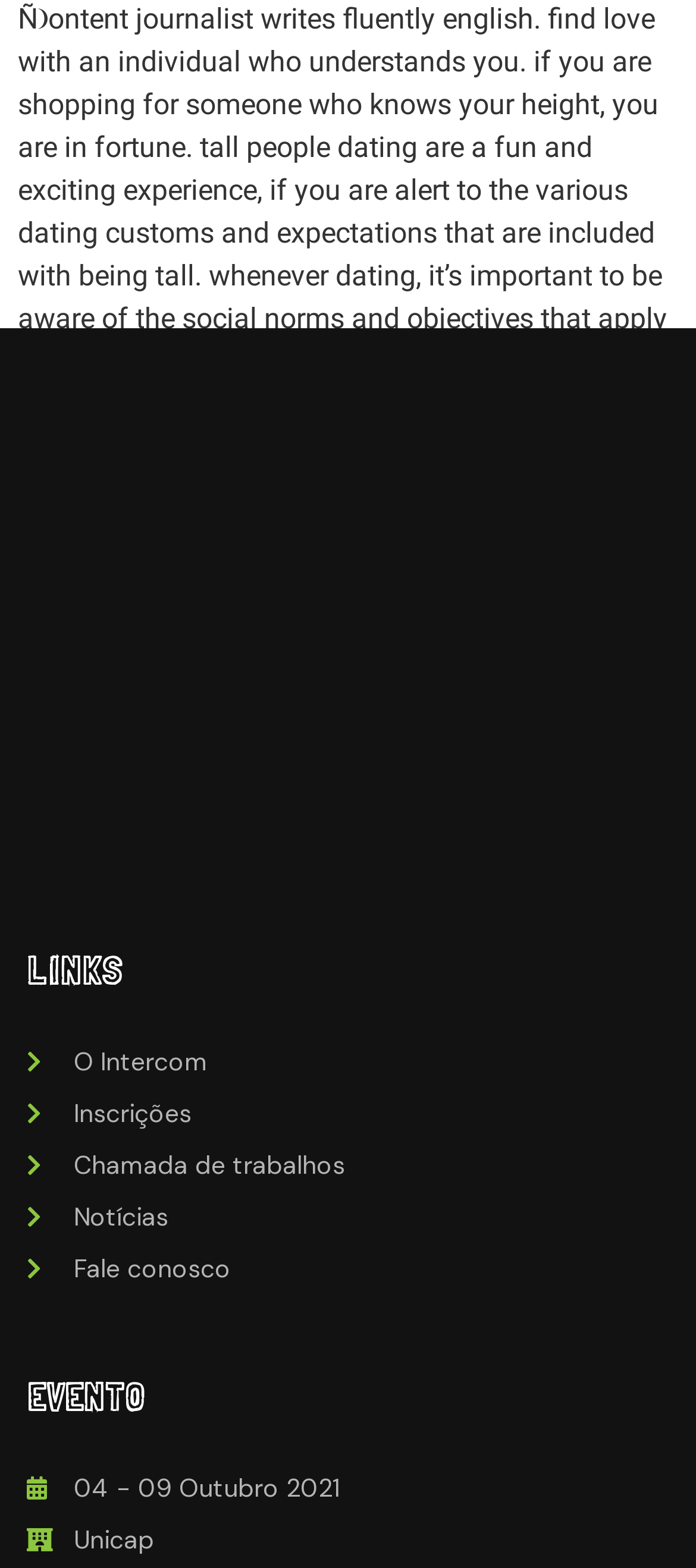What is the name of the event organizer?
Please look at the screenshot and answer using one word or phrase.

Unicap